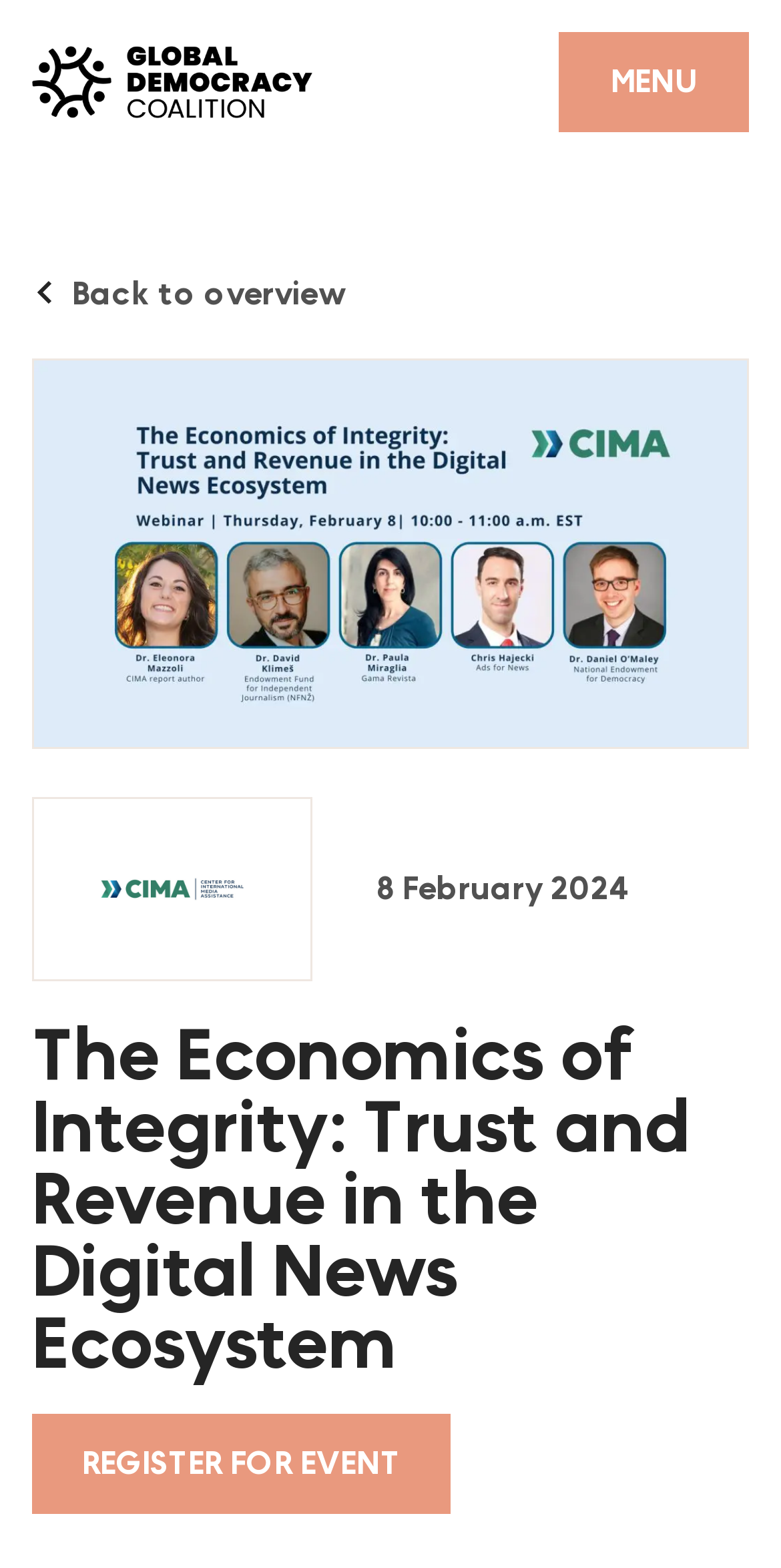Utilize the information from the image to answer the question in detail:
What is the purpose of the button at the top right corner?

The button at the top right corner of the webpage is labeled as 'MENU', which suggests that it is used to open or close the navigation menu. When clicked, it may display or hide the navigation options.